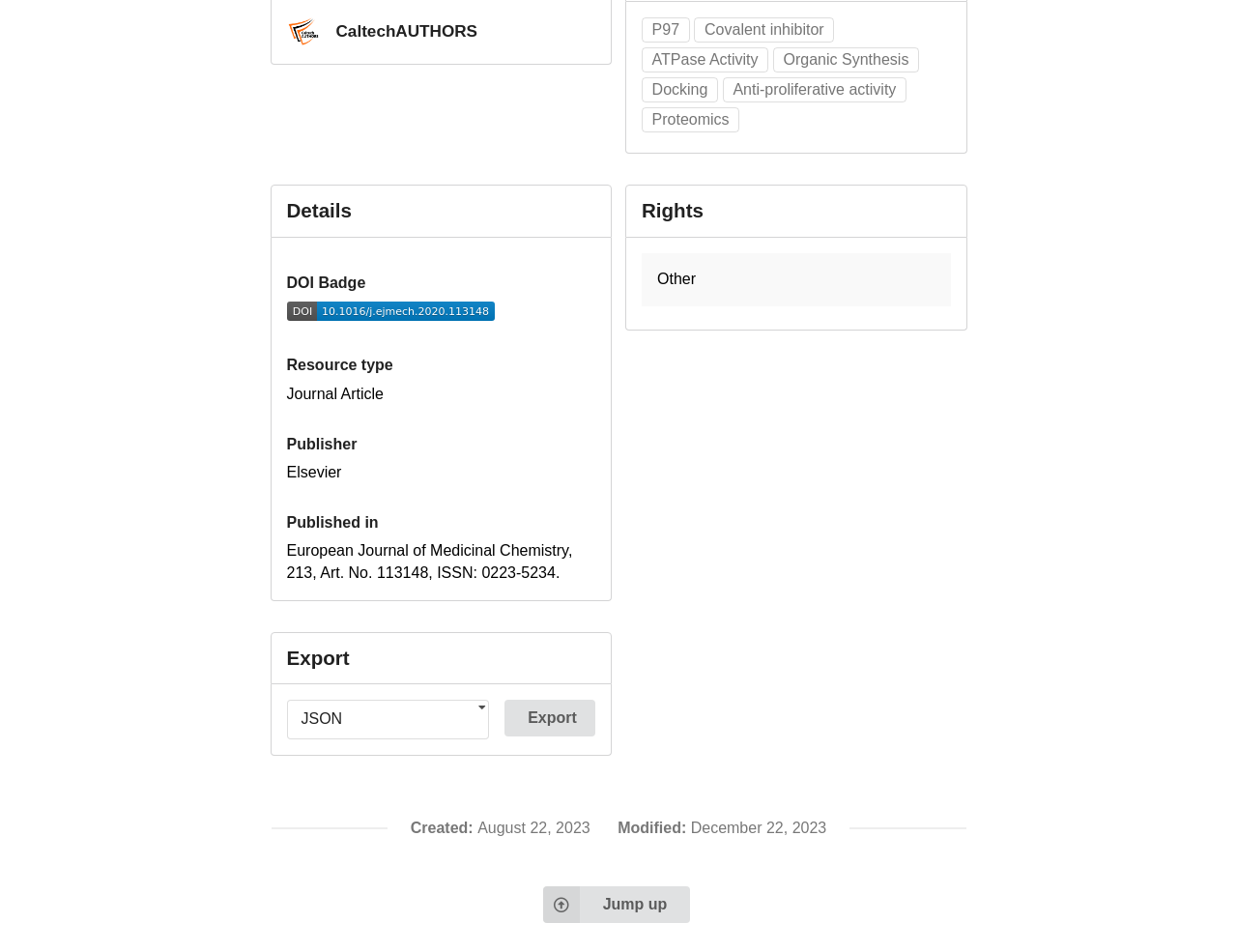Can you specify the bounding box coordinates of the area that needs to be clicked to fulfill the following instruction: "Jump to the top of the page"?

[0.439, 0.931, 0.558, 0.969]